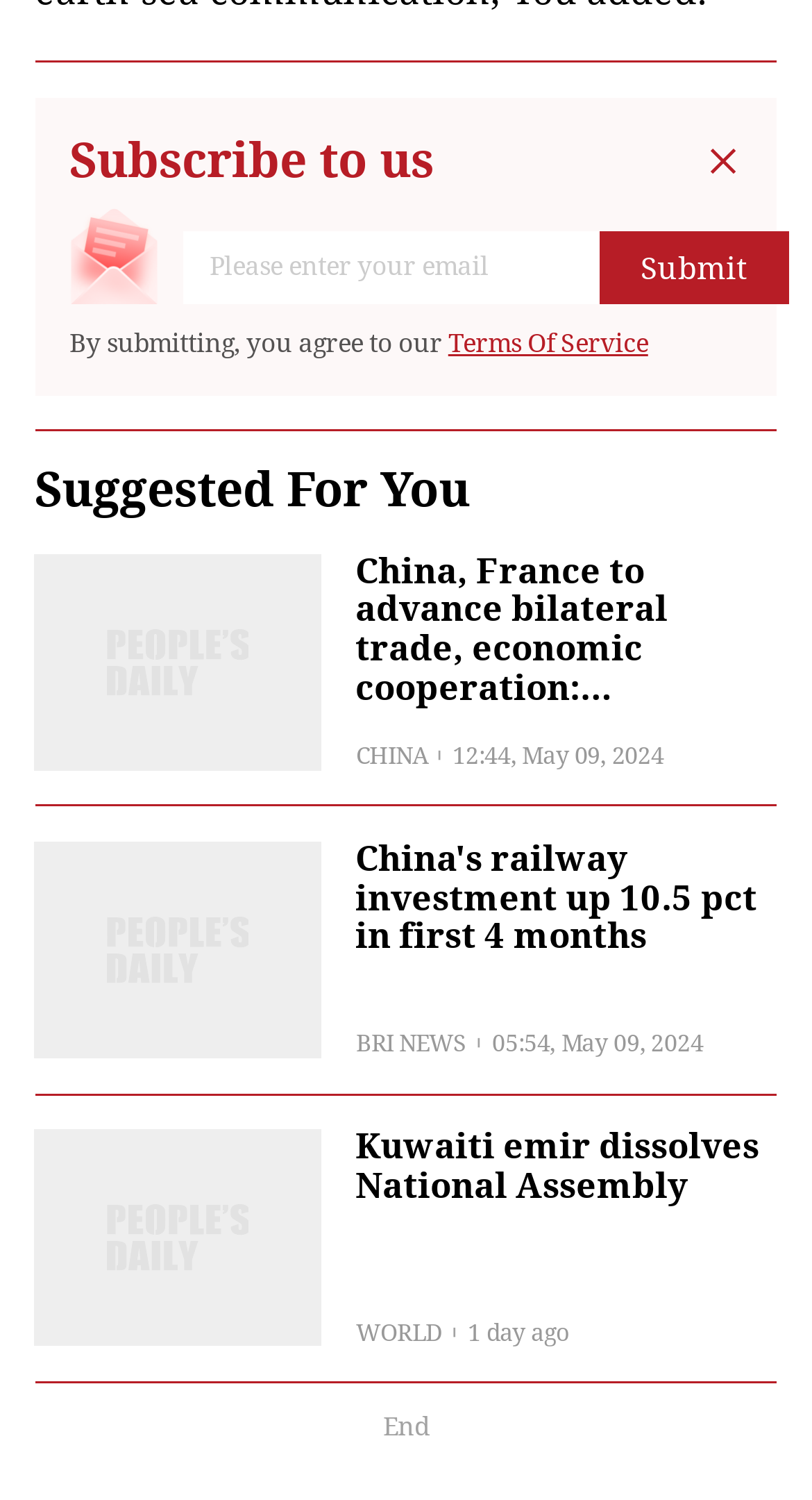Locate the bounding box of the UI element described by: "Terms Of Service" in the given webpage screenshot.

[0.552, 0.217, 0.798, 0.238]